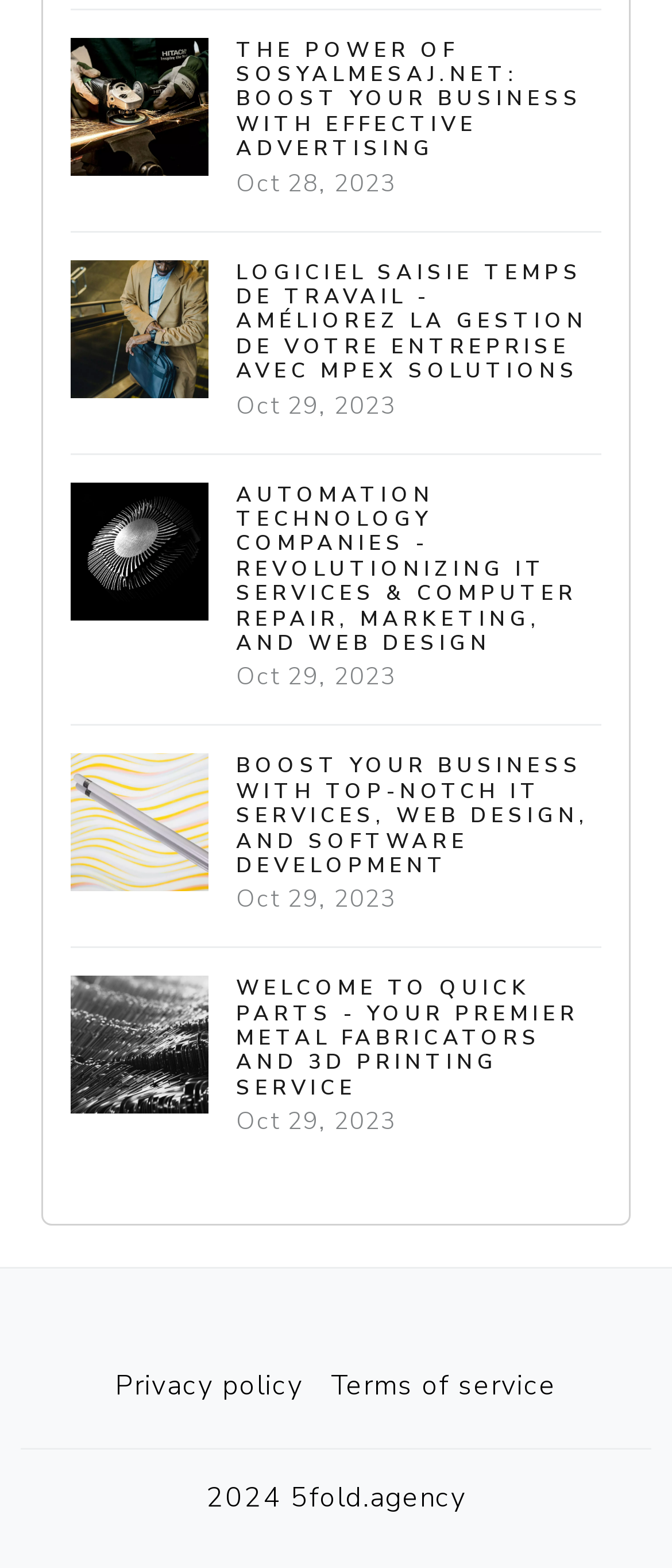Based on the description "Privacy policy", find the bounding box of the specified UI element.

[0.151, 0.862, 0.472, 0.906]